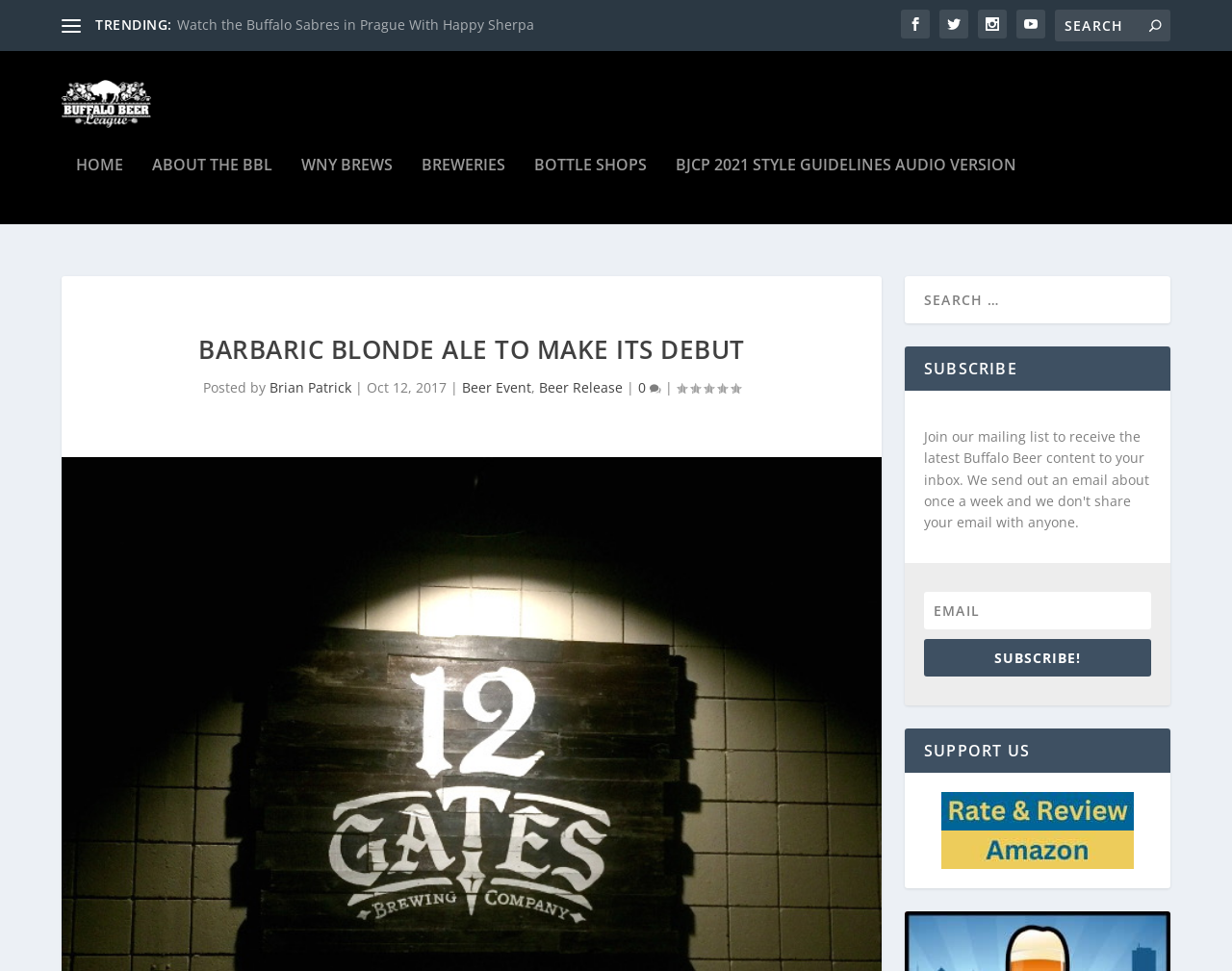Respond to the question below with a concise word or phrase:
What is the purpose of the search box?

To search the website